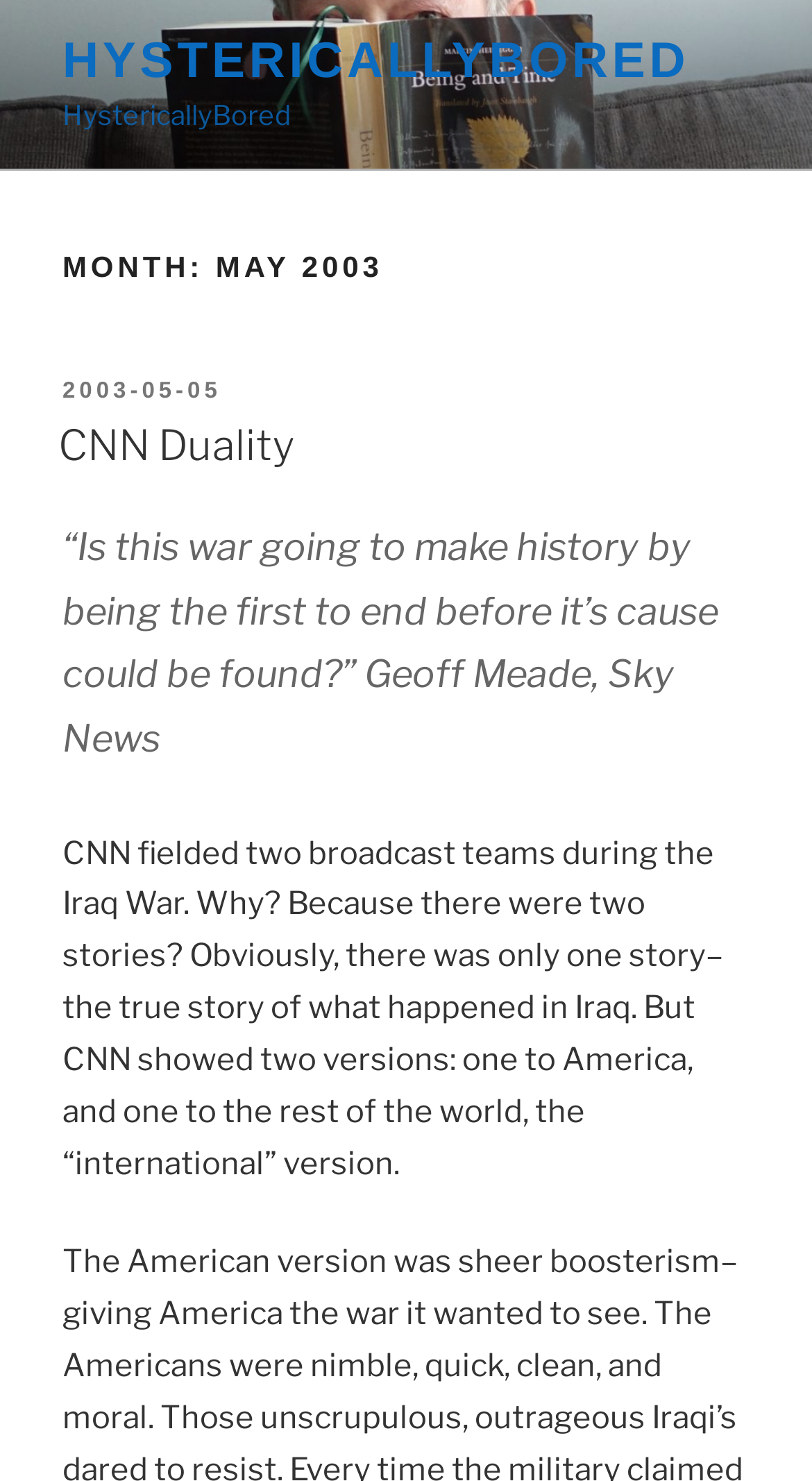Reply to the question with a brief word or phrase: How many broadcast teams did CNN field during the Iraq War?

two